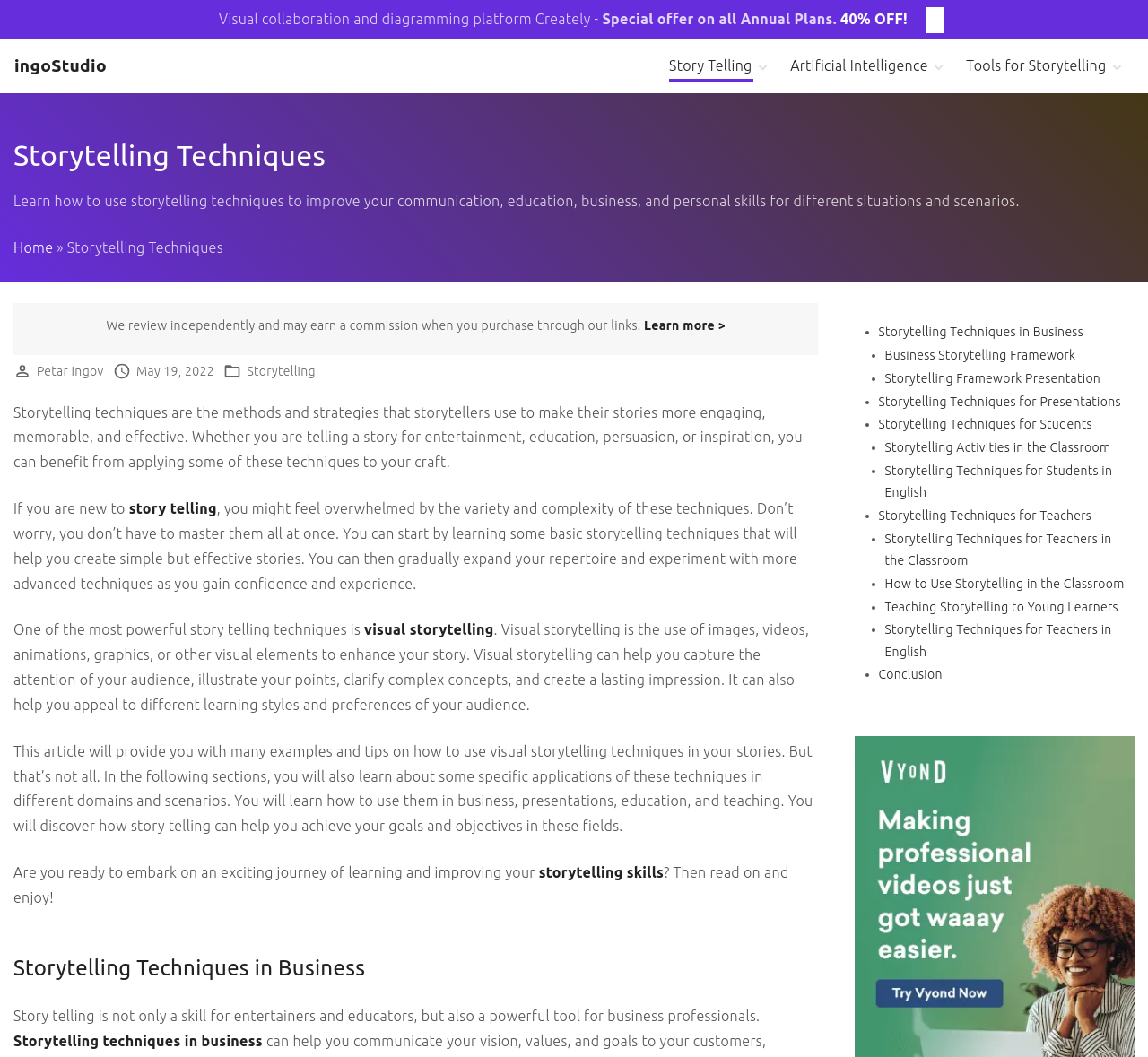Give the bounding box coordinates for the element described as: "storytelling skill".

[0.469, 0.818, 0.572, 0.833]